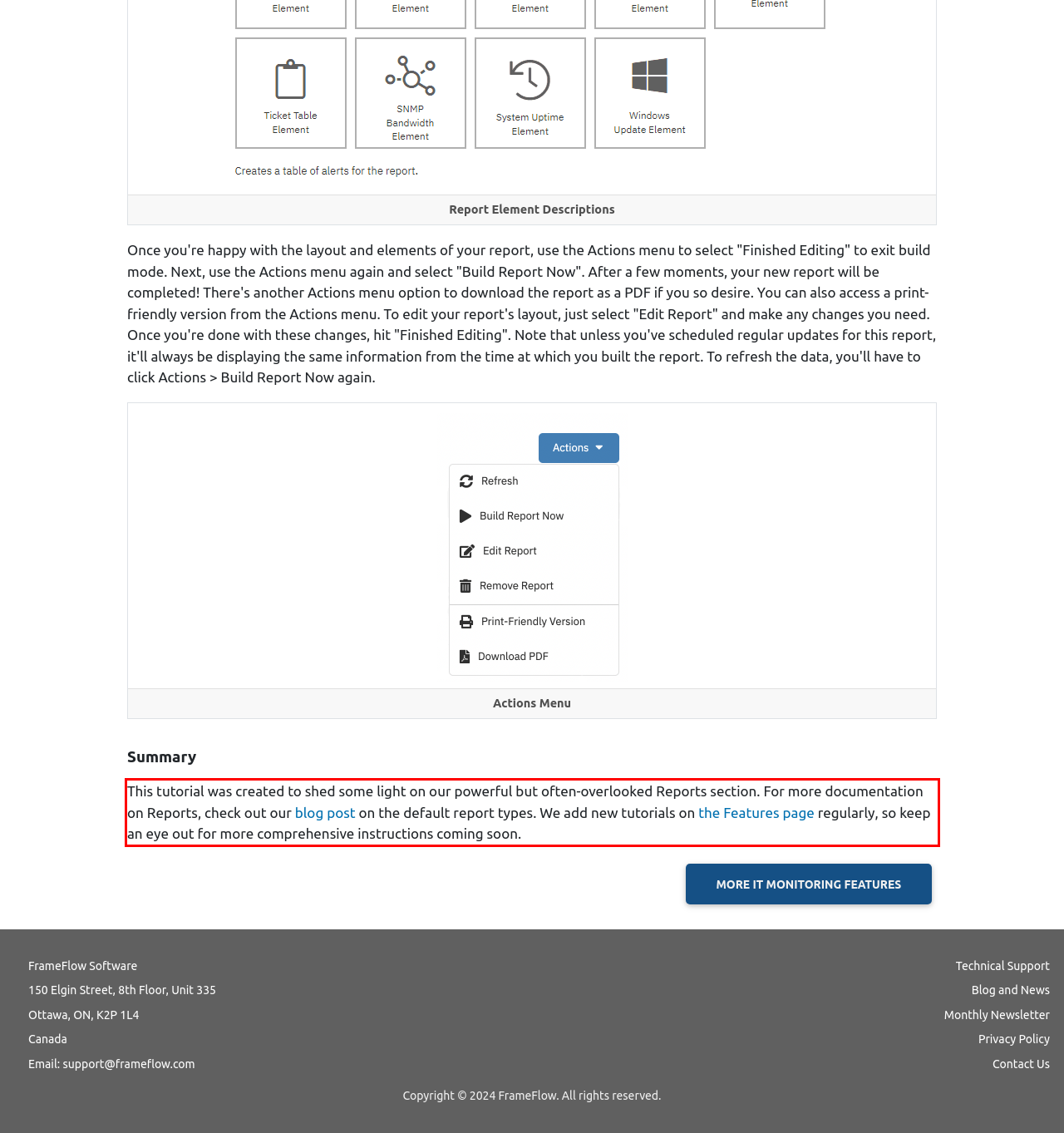Given a screenshot of a webpage containing a red bounding box, perform OCR on the text within this red bounding box and provide the text content.

This tutorial was created to shed some light on our powerful but often-overlooked Reports section. For more documentation on Reports, check out our blog post on the default report types. We add new tutorials on the Features page regularly, so keep an eye out for more comprehensive instructions coming soon.